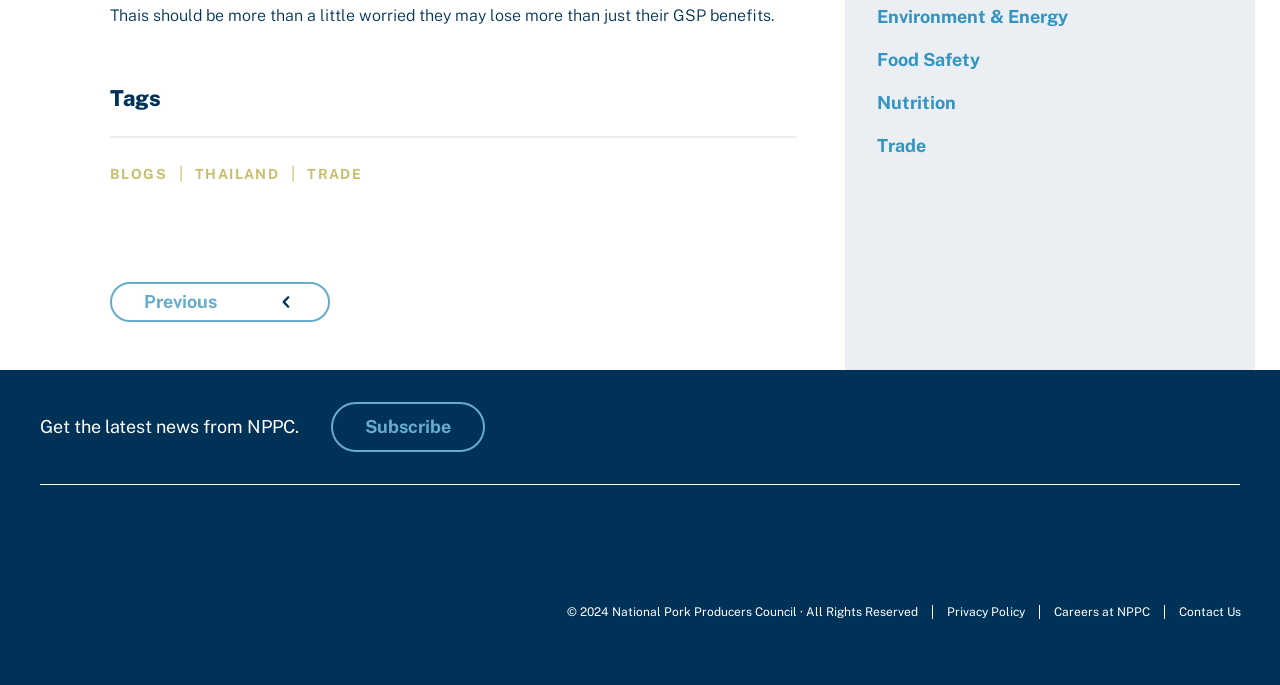Provide the bounding box coordinates of the HTML element described by the text: "Trade". The coordinates should be in the format [left, top, right, bottom] with values between 0 and 1.

[0.234, 0.242, 0.283, 0.265]